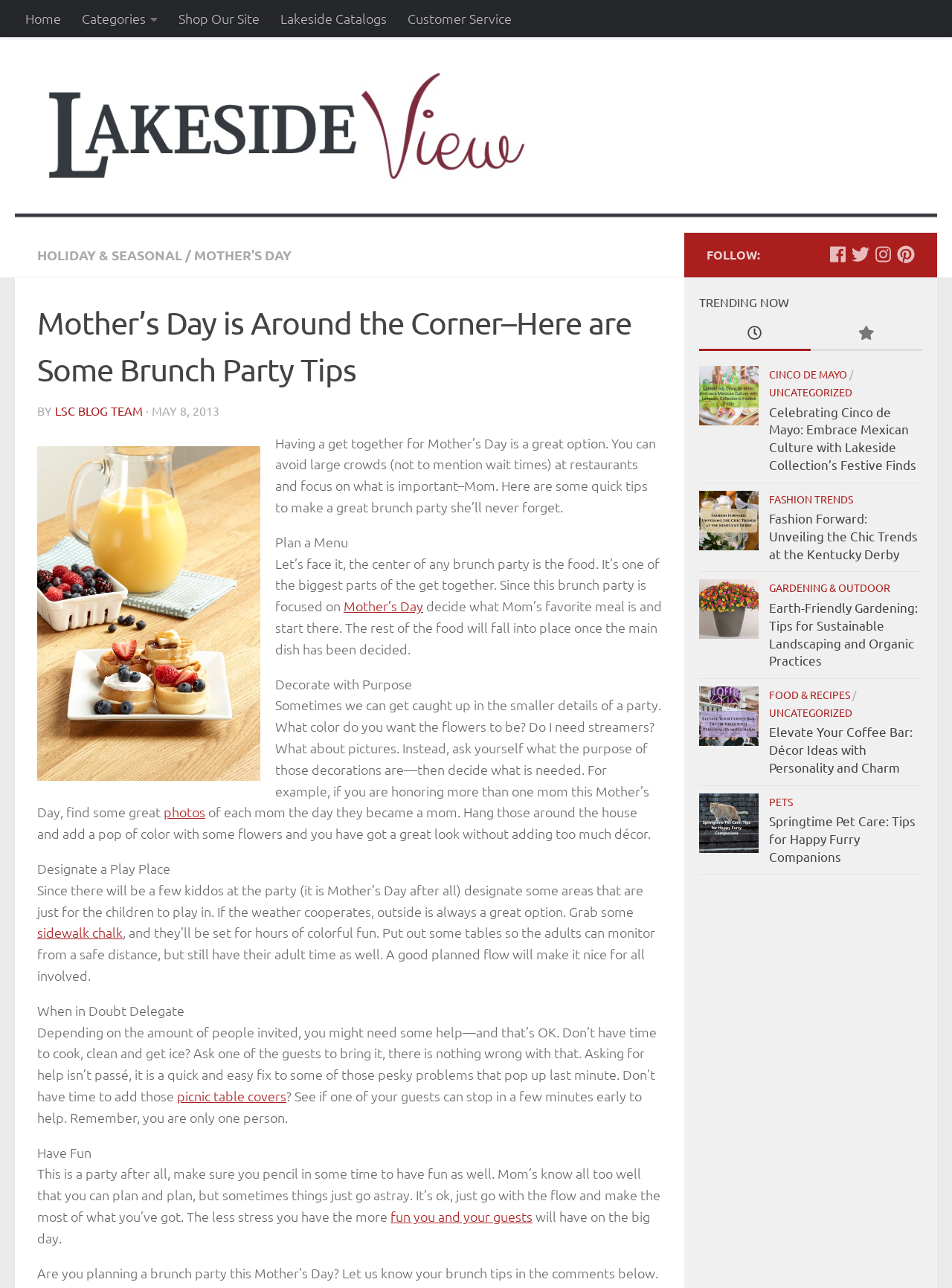What is recommended to designate for kids at a Mother's Day brunch party?
Provide a detailed and extensive answer to the question.

The article suggests designating a play place for kids at a Mother's Day brunch party, which can be either indoors or outdoors, depending on the weather, and providing activities such as sidewalk chalk to keep them entertained.